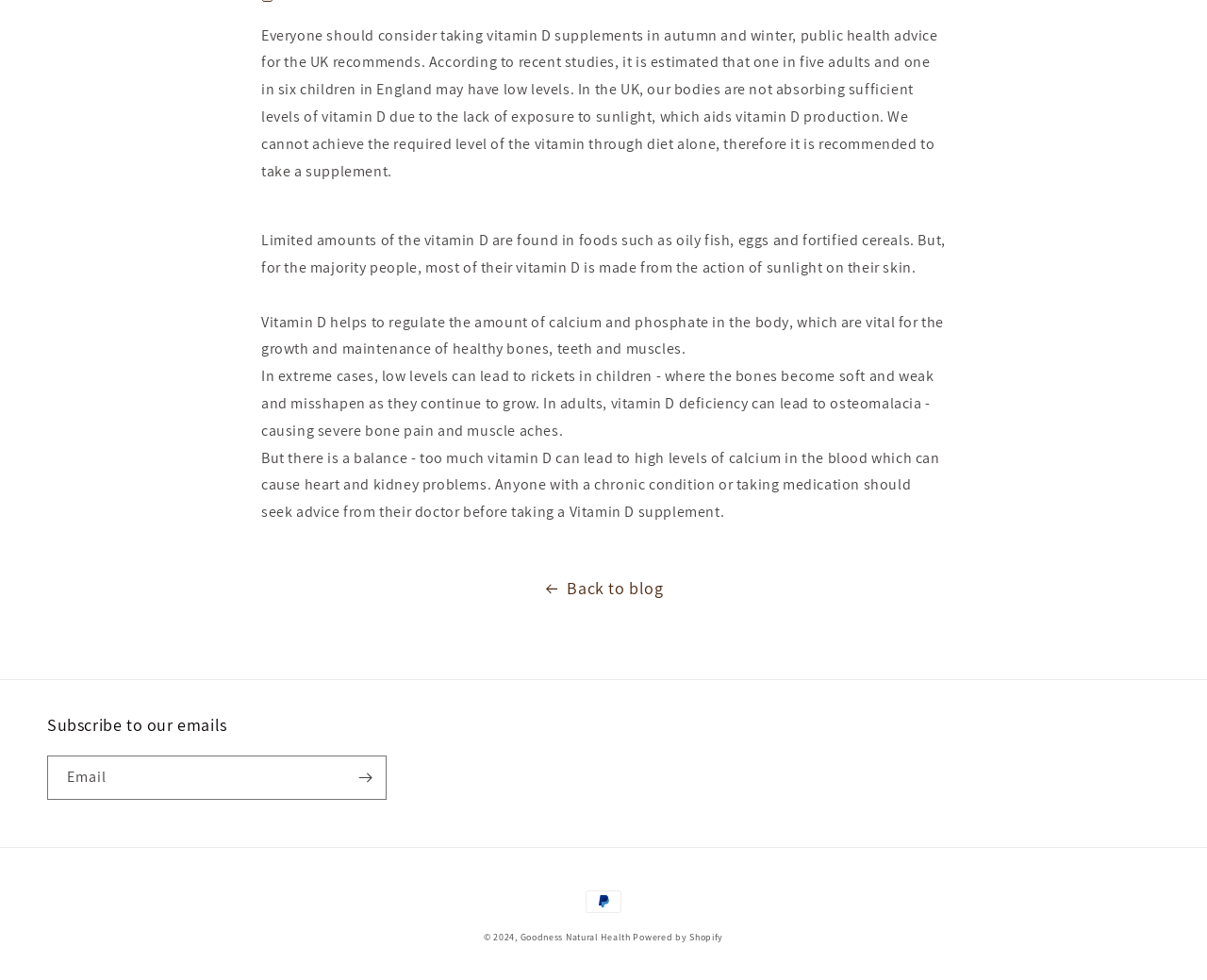Provide a brief response using a word or short phrase to this question:
What is the consequence of low levels of vitamin D in children?

Rickets